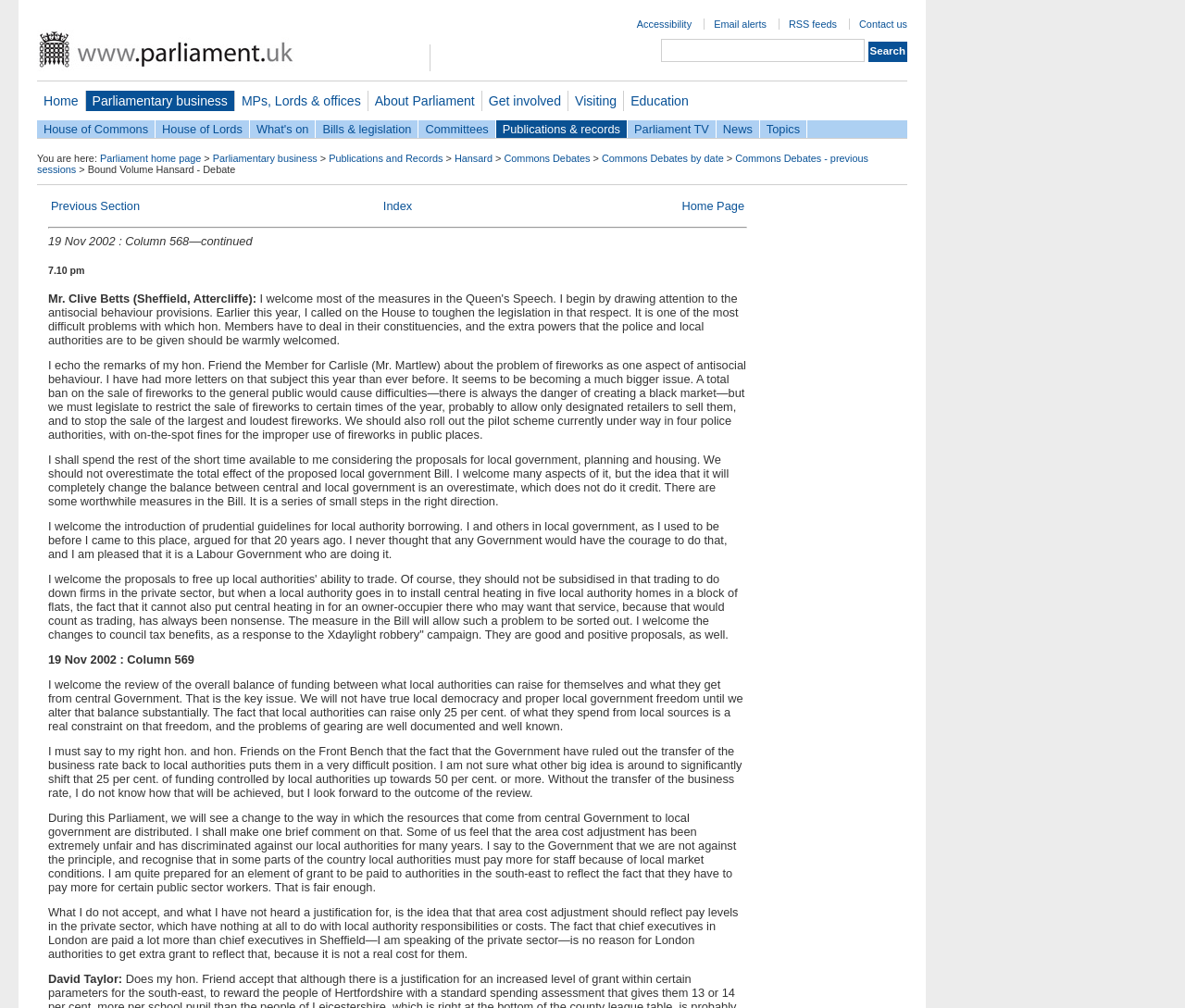How many columns are there in the layout table?
Using the image as a reference, give a one-word or short phrase answer.

3